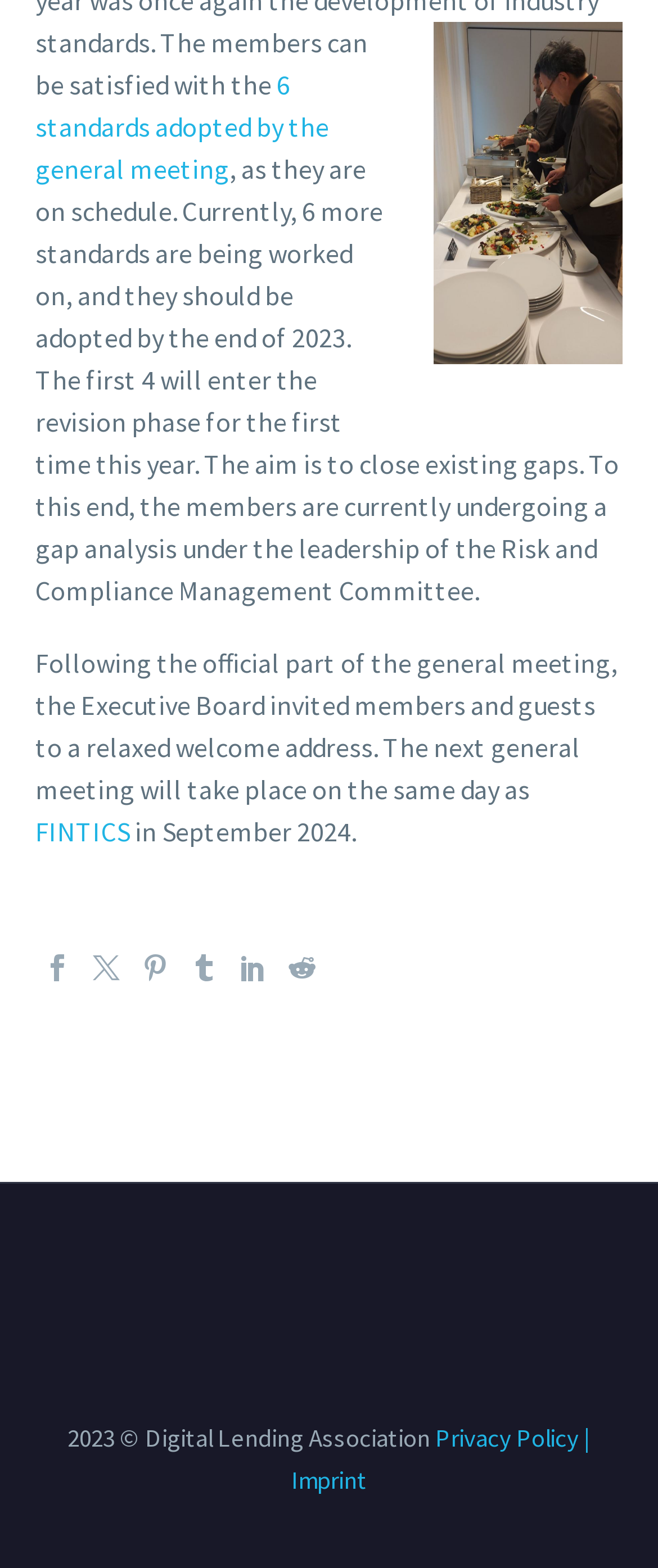What is the name of the association? Look at the image and give a one-word or short phrase answer.

Digital Lending Association